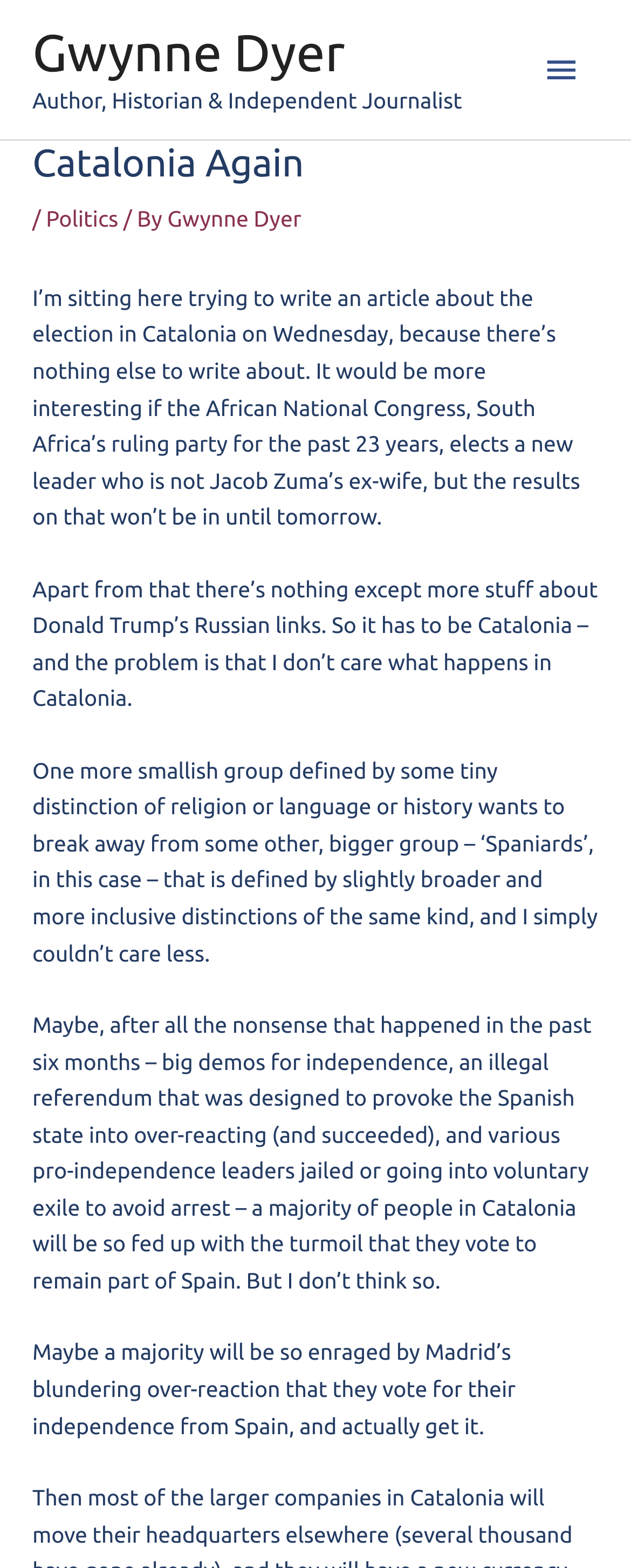Determine the bounding box for the HTML element described here: "Limitless Rides & Wheels". The coordinates should be given as [left, top, right, bottom] with each number being a float between 0 and 1.

None